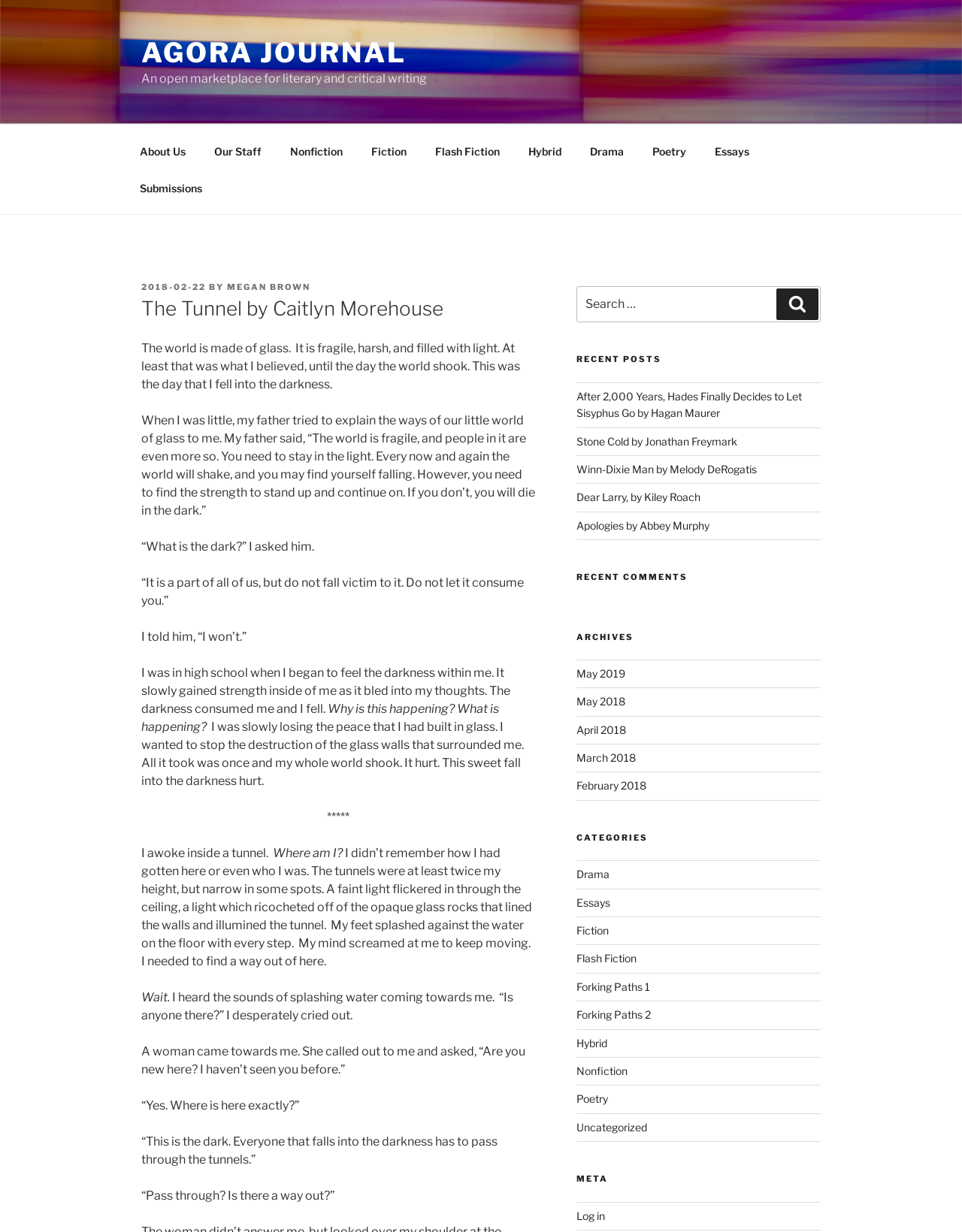Bounding box coordinates are specified in the format (top-left x, top-left y, bottom-right x, bottom-right y). All values are floating point numbers bounded between 0 and 1. Please provide the bounding box coordinate of the region this sentence describes: Apologies by Abbey Murphy

[0.599, 0.421, 0.737, 0.432]